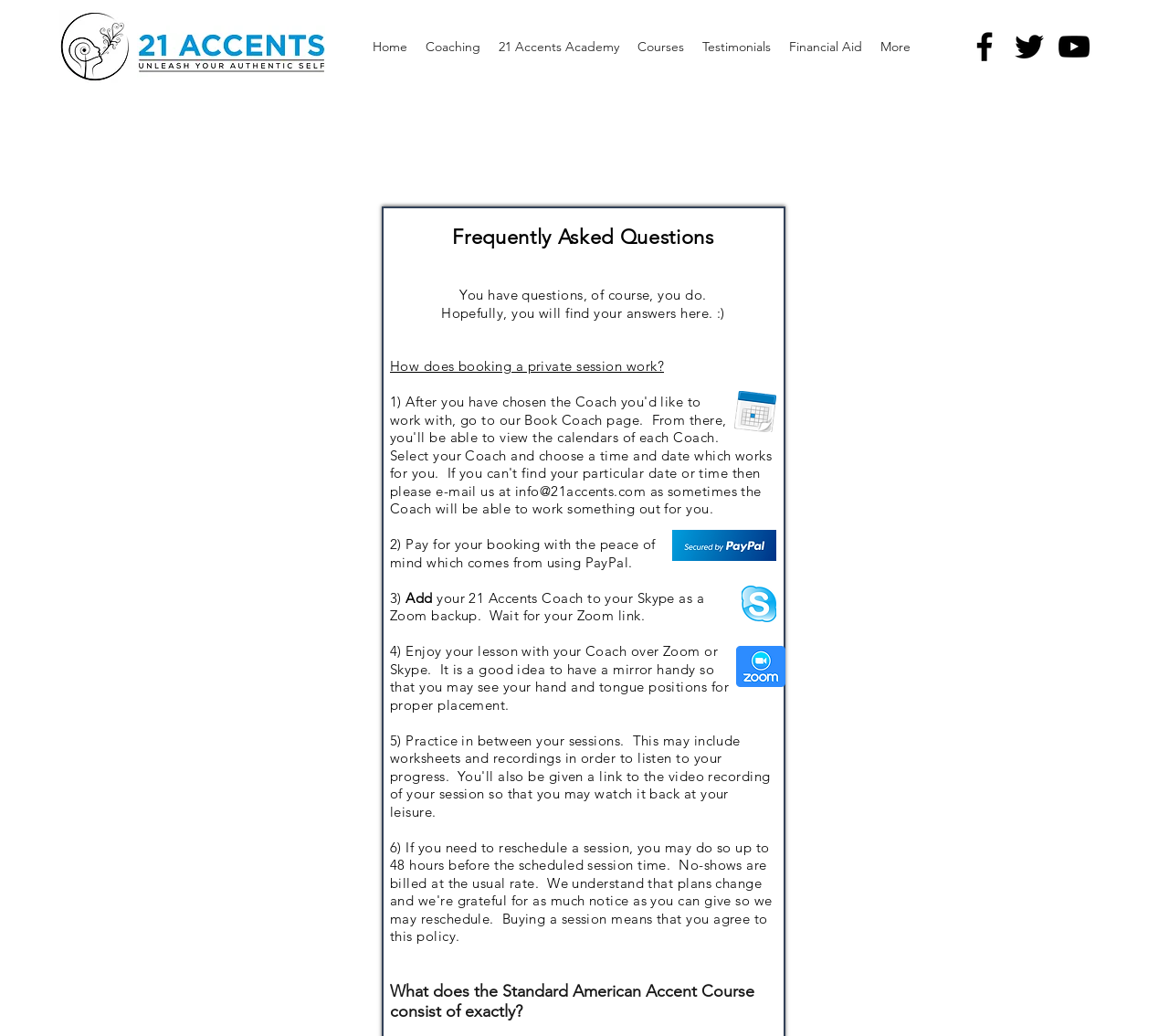Using the description "Financial Aid", locate and provide the bounding box of the UI element.

[0.667, 0.023, 0.745, 0.067]